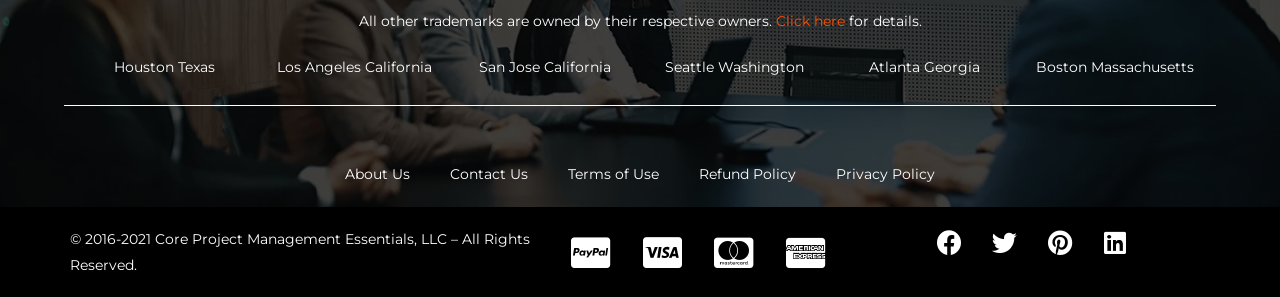Please specify the bounding box coordinates for the clickable region that will help you carry out the instruction: "Click on Facebook".

[0.723, 0.732, 0.762, 0.9]